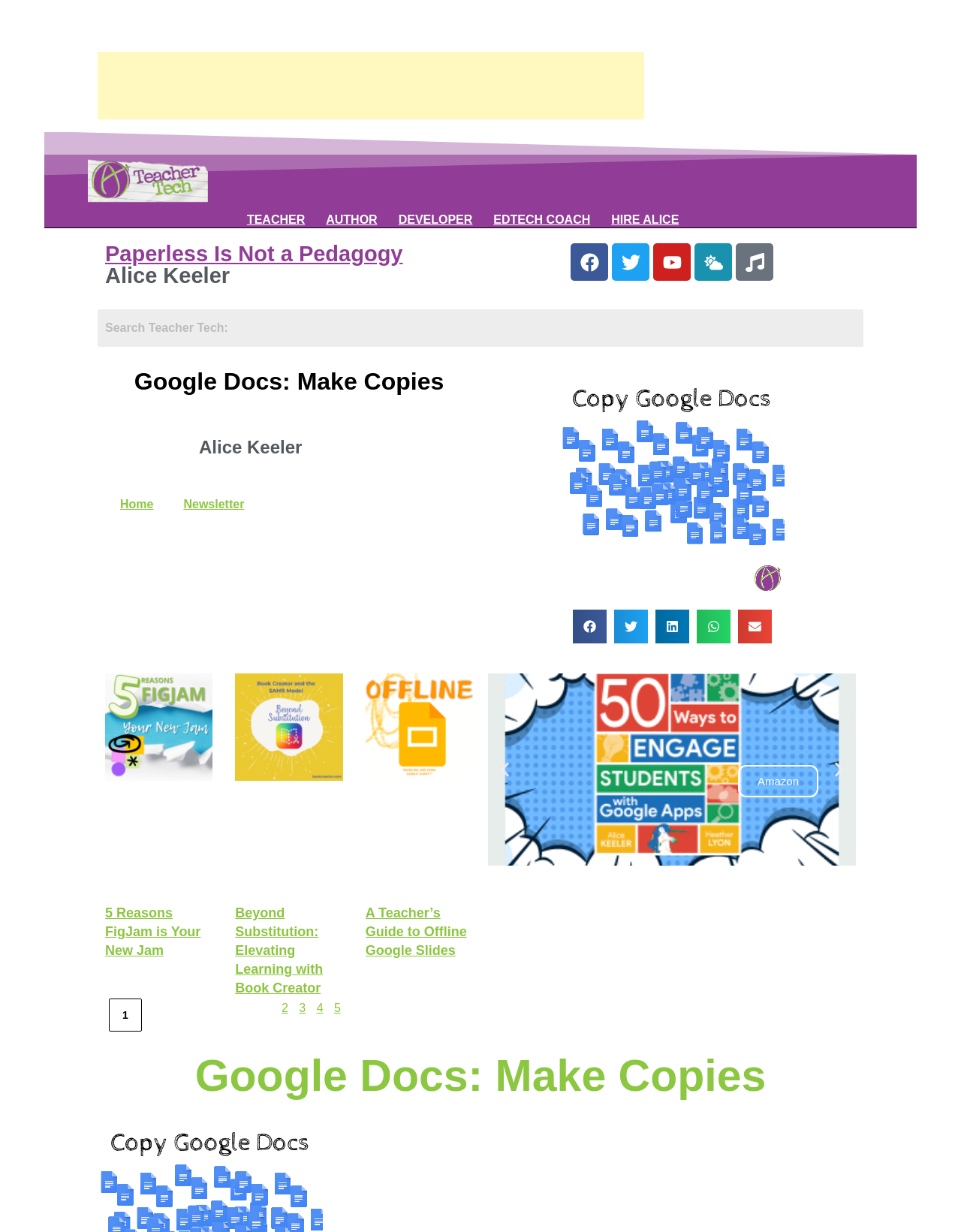Identify the bounding box coordinates for the UI element described by the following text: "aria-label="Share on facebook"". Provide the coordinates as four float numbers between 0 and 1, in the format [left, top, right, bottom].

[0.596, 0.495, 0.631, 0.522]